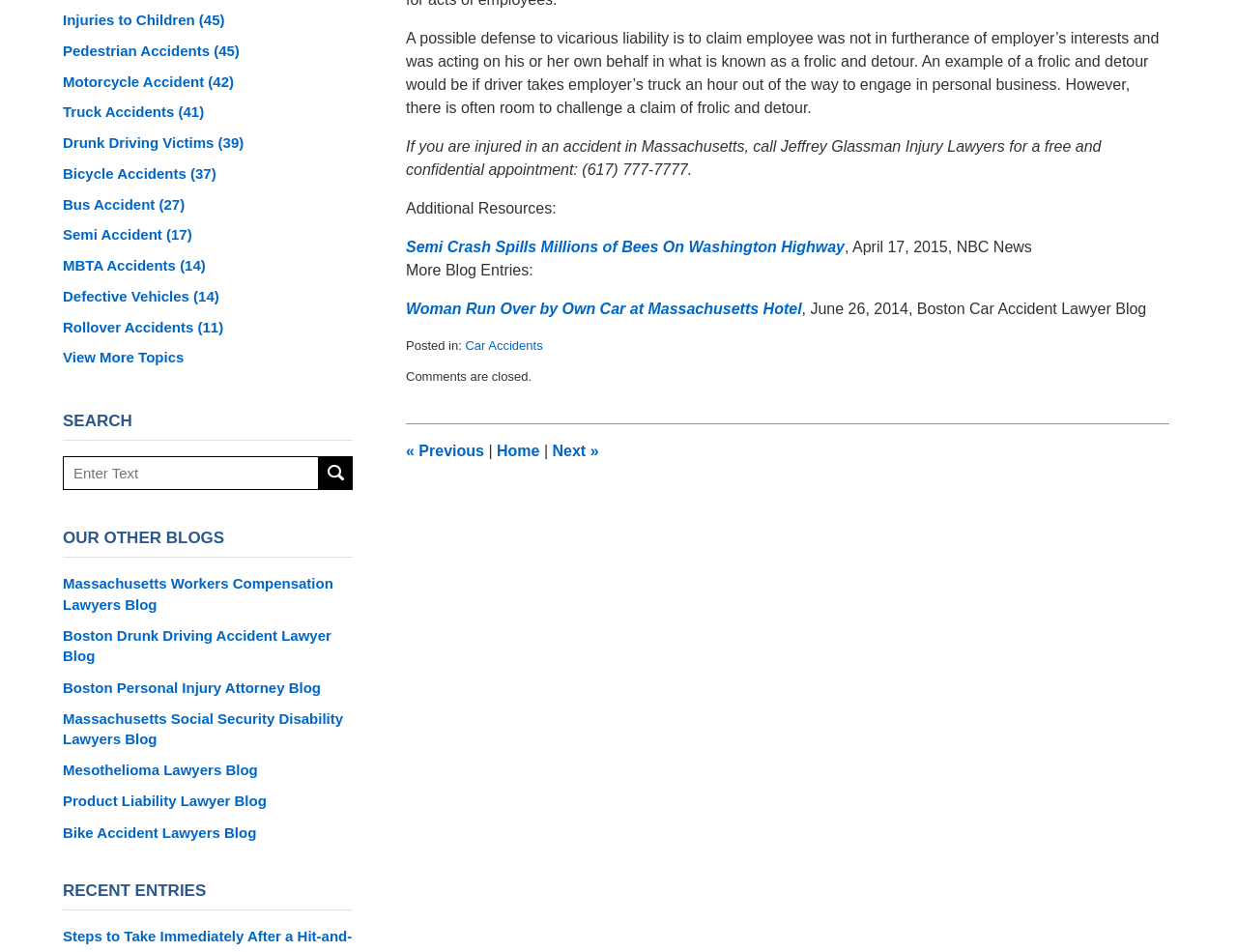Refer to the image and provide an in-depth answer to the question:
What is the date of the blog entry above the 'More Blog Entries' section?

I found the date of the blog entry by looking at the footer section of the webpage, which shows the updated date and time as 'May 5, 2015 2:07 am'.